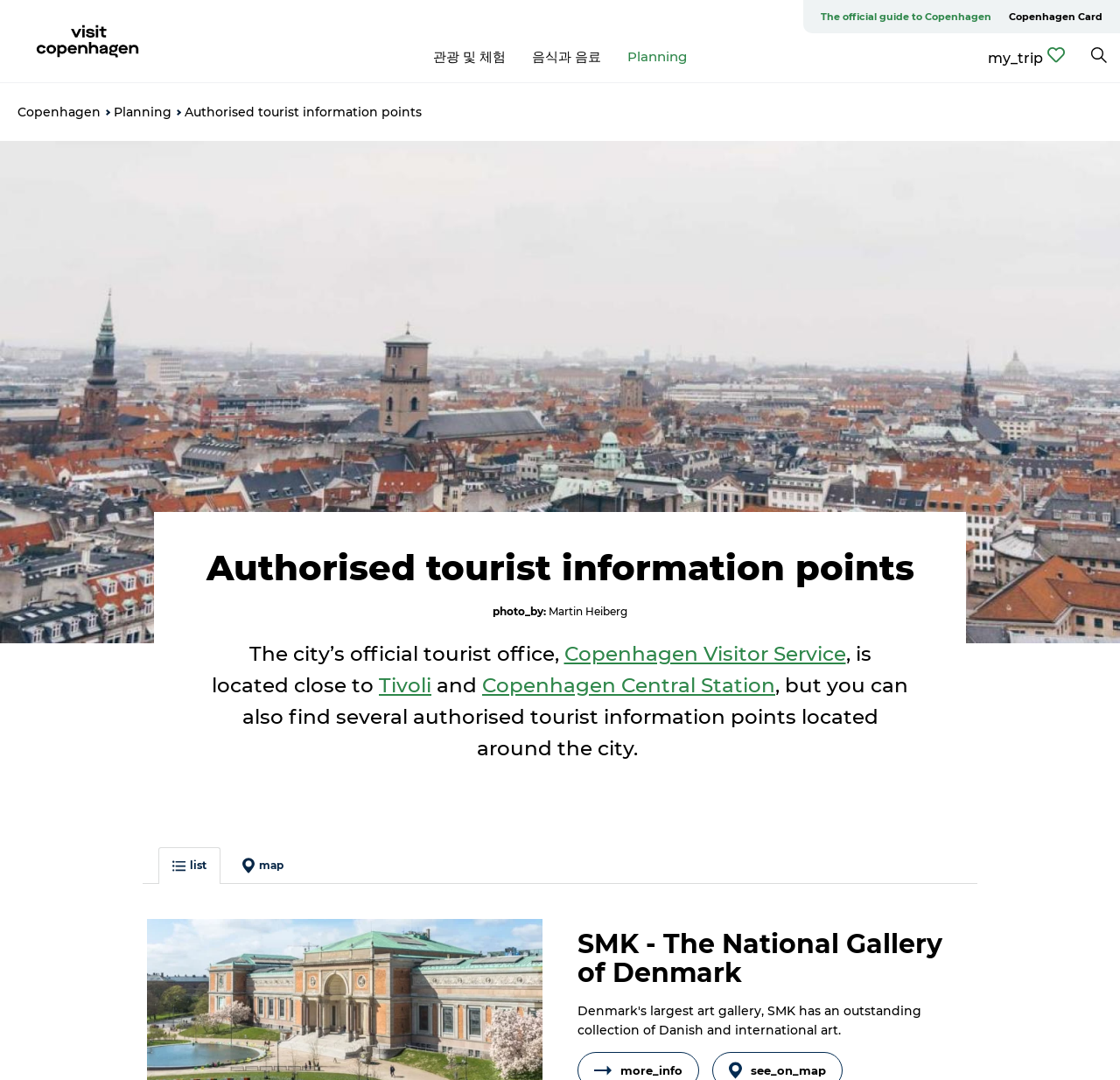Find the bounding box coordinates of the element's region that should be clicked in order to follow the given instruction: "Click the VisitCopenhagen link". The coordinates should consist of four float numbers between 0 and 1, i.e., [left, top, right, bottom].

[0.016, 0.019, 0.141, 0.058]